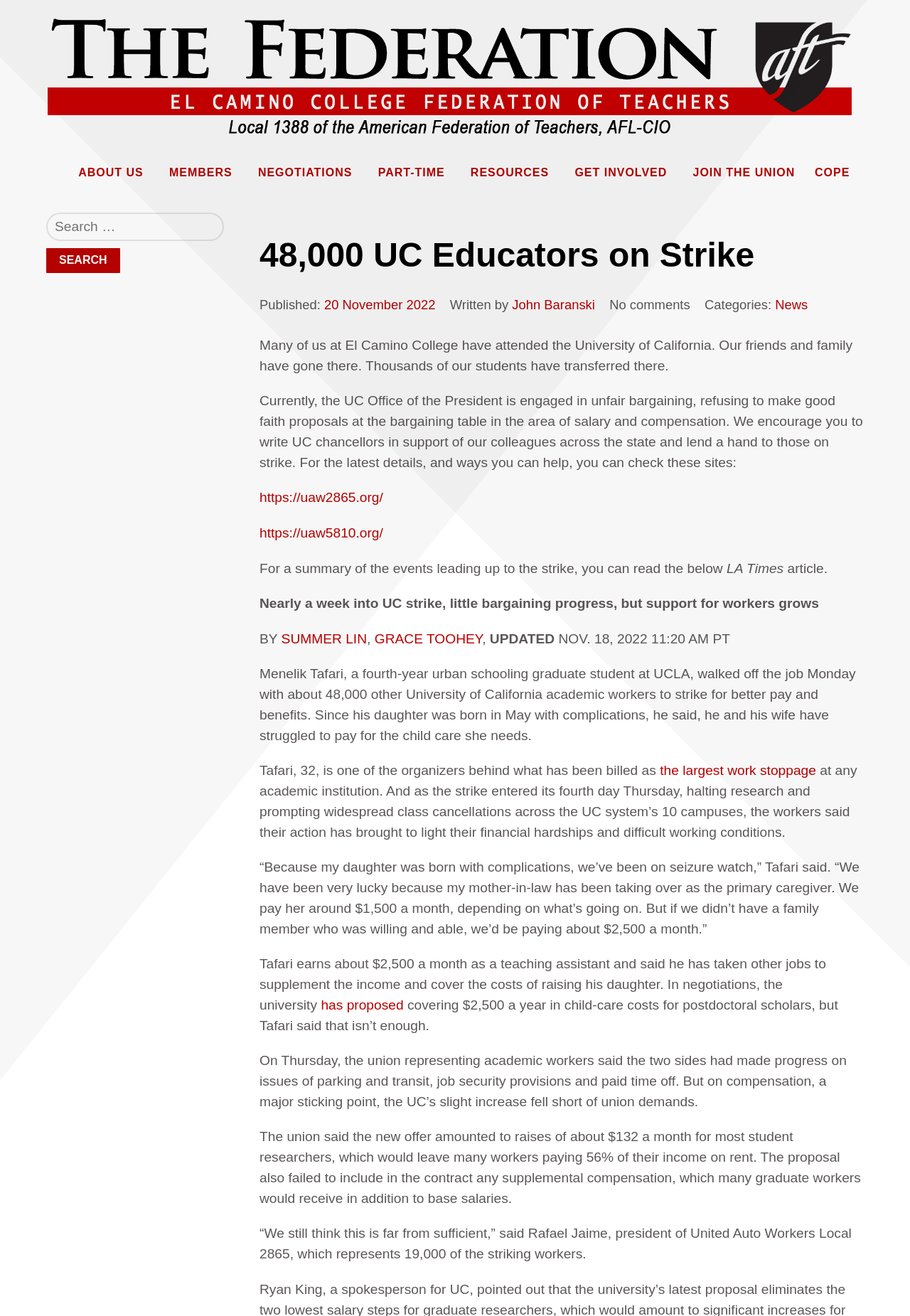What is the number of UC Educators on strike?
From the details in the image, provide a complete and detailed answer to the question.

The number of UC Educators on strike is mentioned in the heading '48,000 UC Educators on Strike' at the top of the webpage.